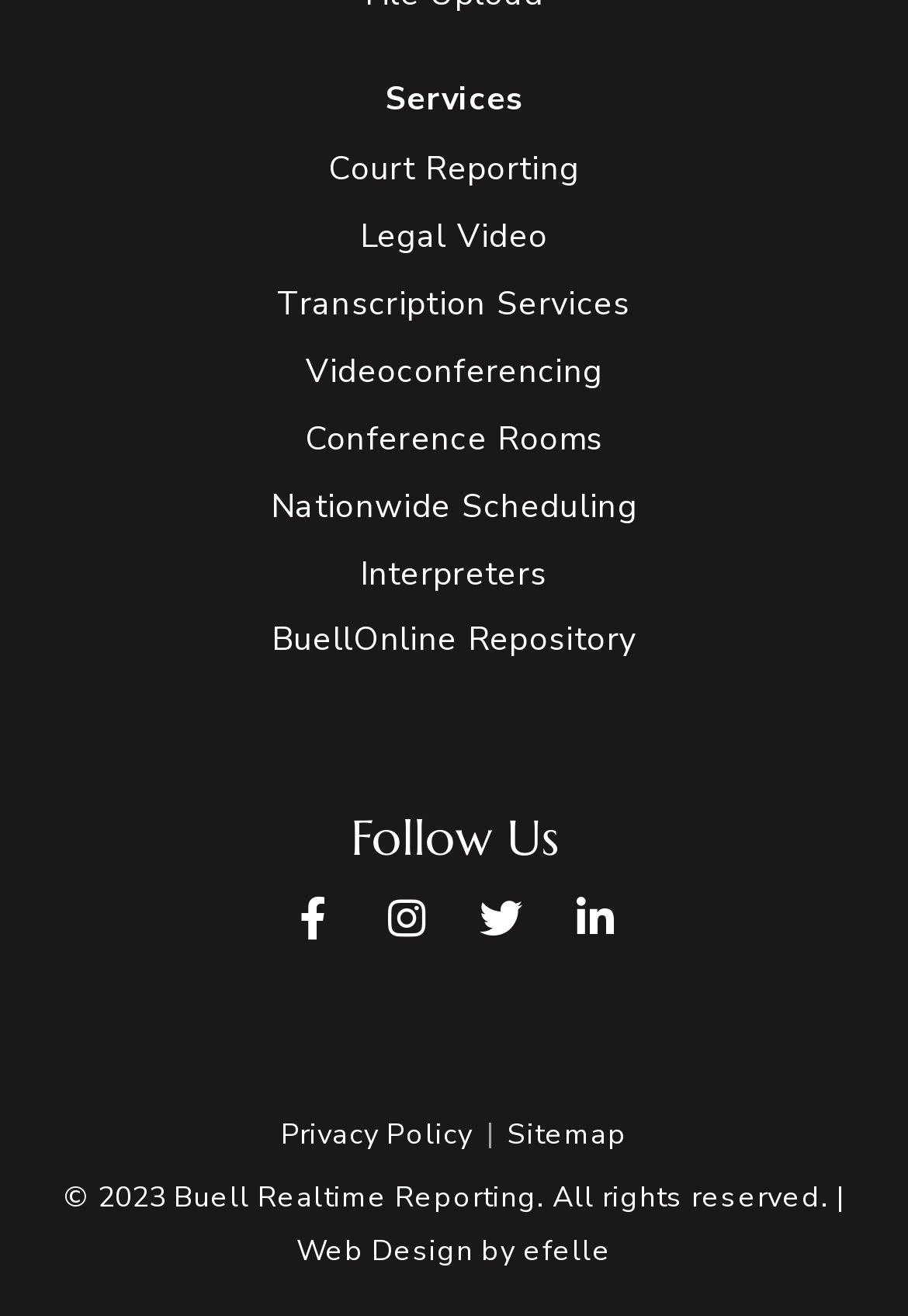Highlight the bounding box coordinates of the element you need to click to perform the following instruction: "View Privacy Policy."

[0.309, 0.842, 0.521, 0.884]